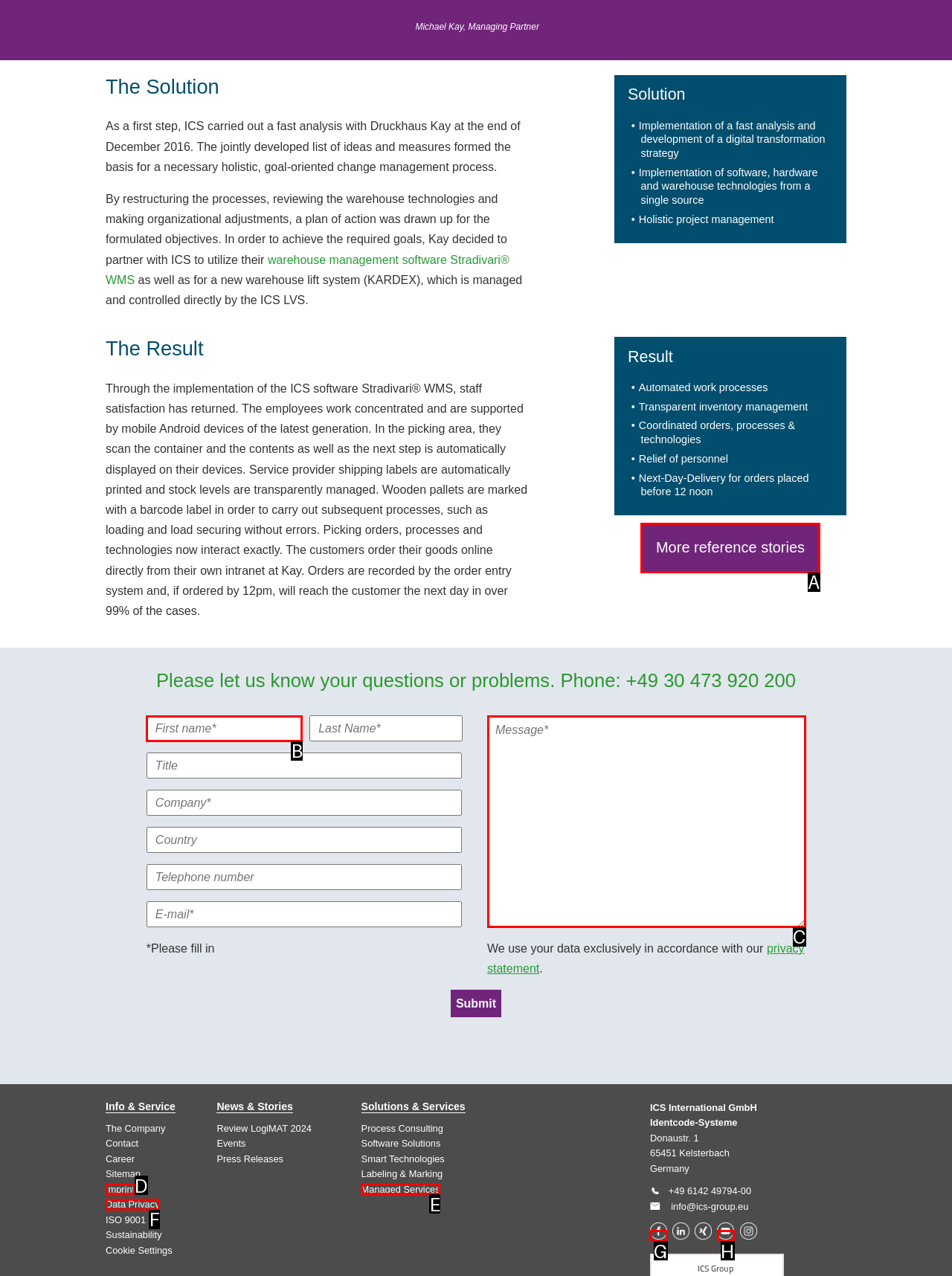Identify the correct letter of the UI element to click for this task: Click the 'Home' link
Respond with the letter from the listed options.

None